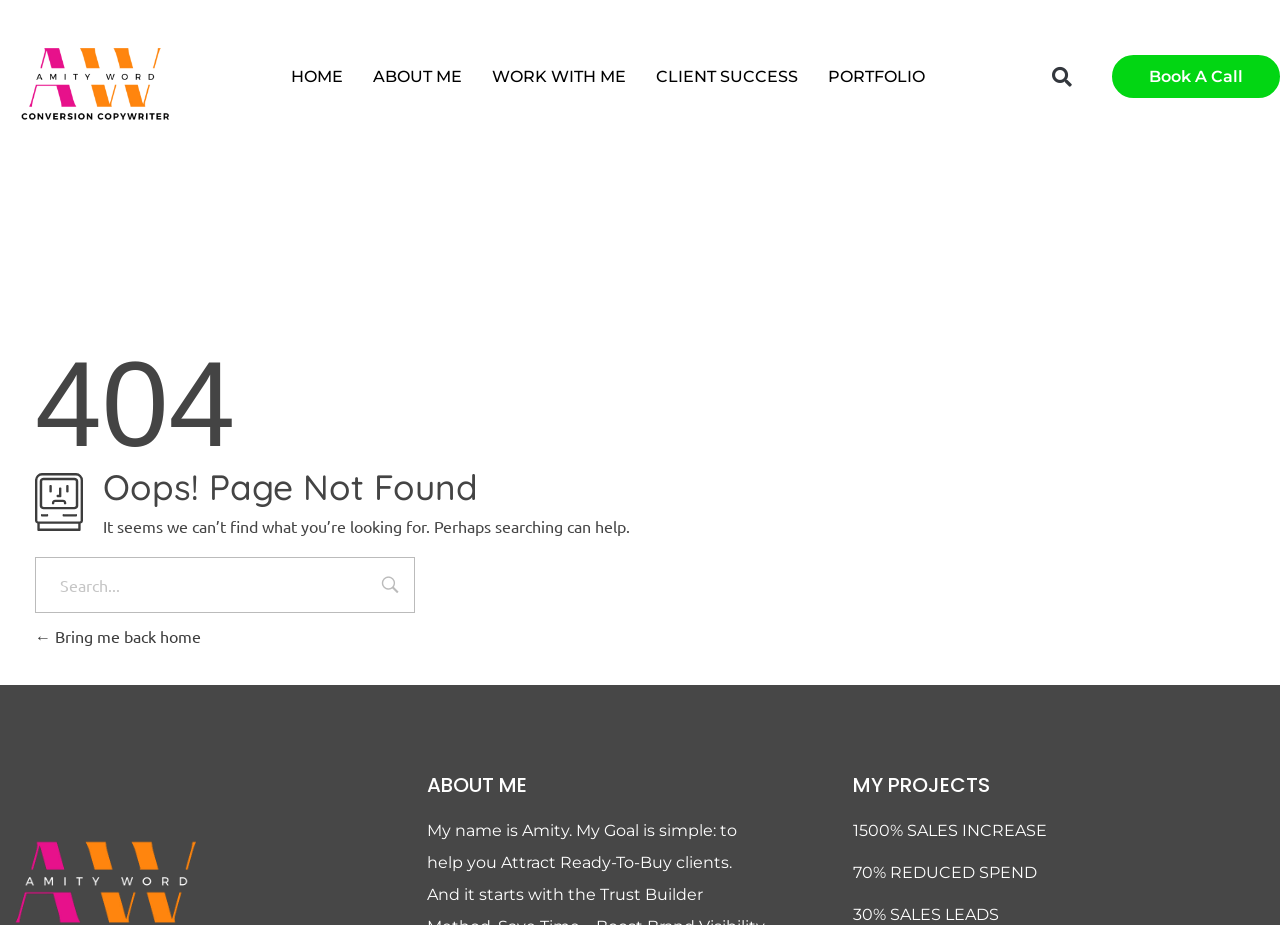Find the bounding box coordinates of the clickable region needed to perform the following instruction: "go back home". The coordinates should be provided as four float numbers between 0 and 1, i.e., [left, top, right, bottom].

[0.027, 0.676, 0.157, 0.698]